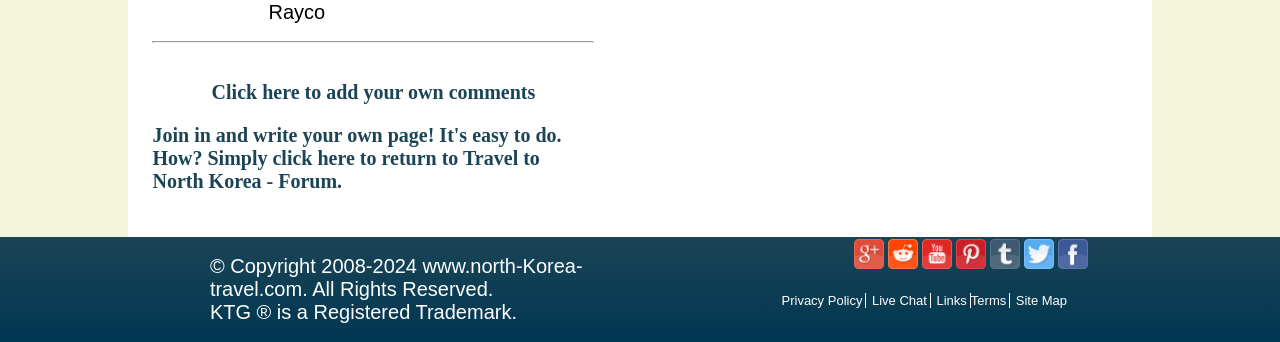Find the bounding box coordinates for the HTML element specified by: "Site Map".

[0.794, 0.857, 0.834, 0.901]